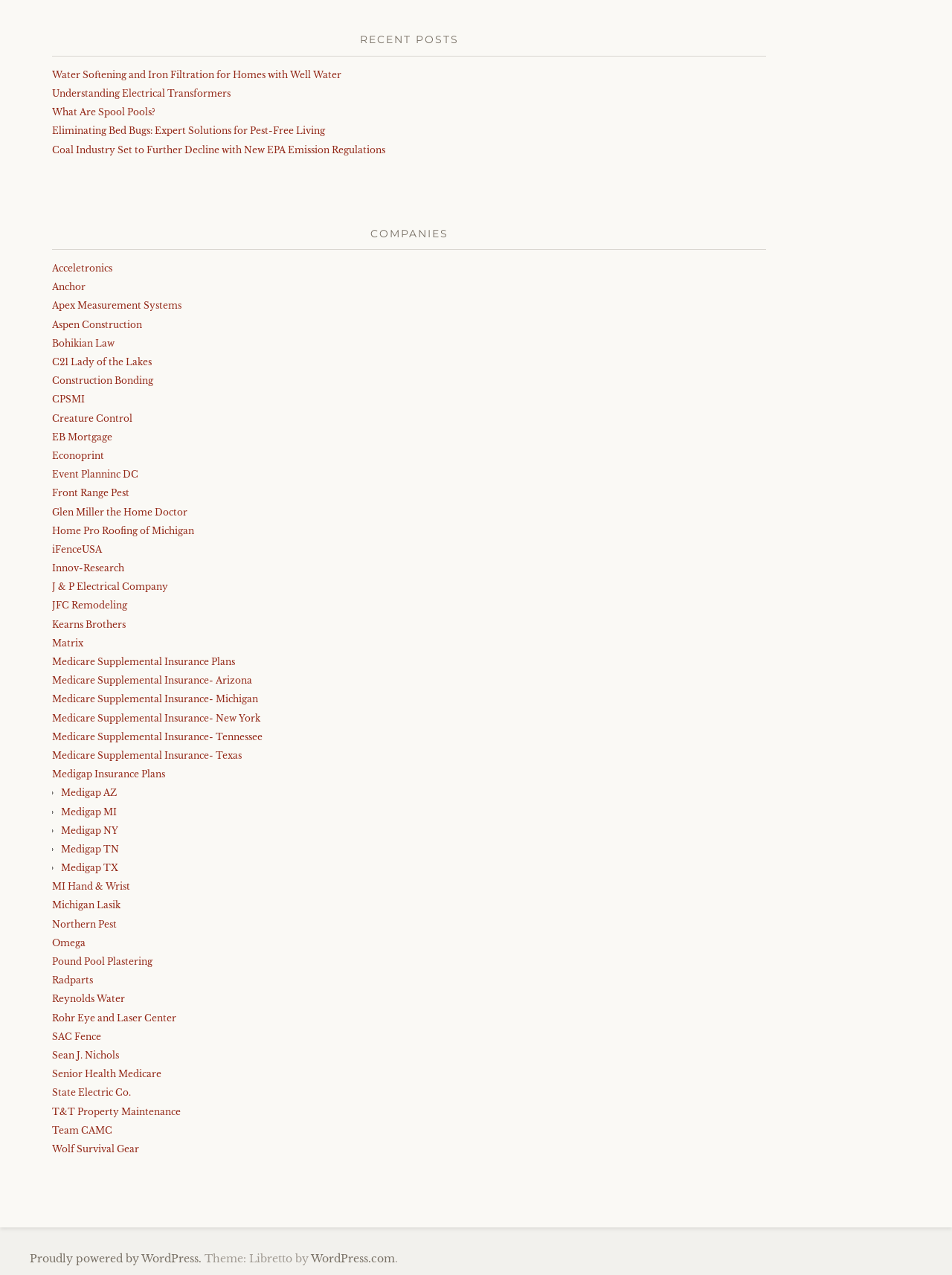Pinpoint the bounding box coordinates of the clickable element needed to complete the instruction: "Click on 'Medigap AZ'". The coordinates should be provided as four float numbers between 0 and 1: [left, top, right, bottom].

[0.064, 0.617, 0.123, 0.626]